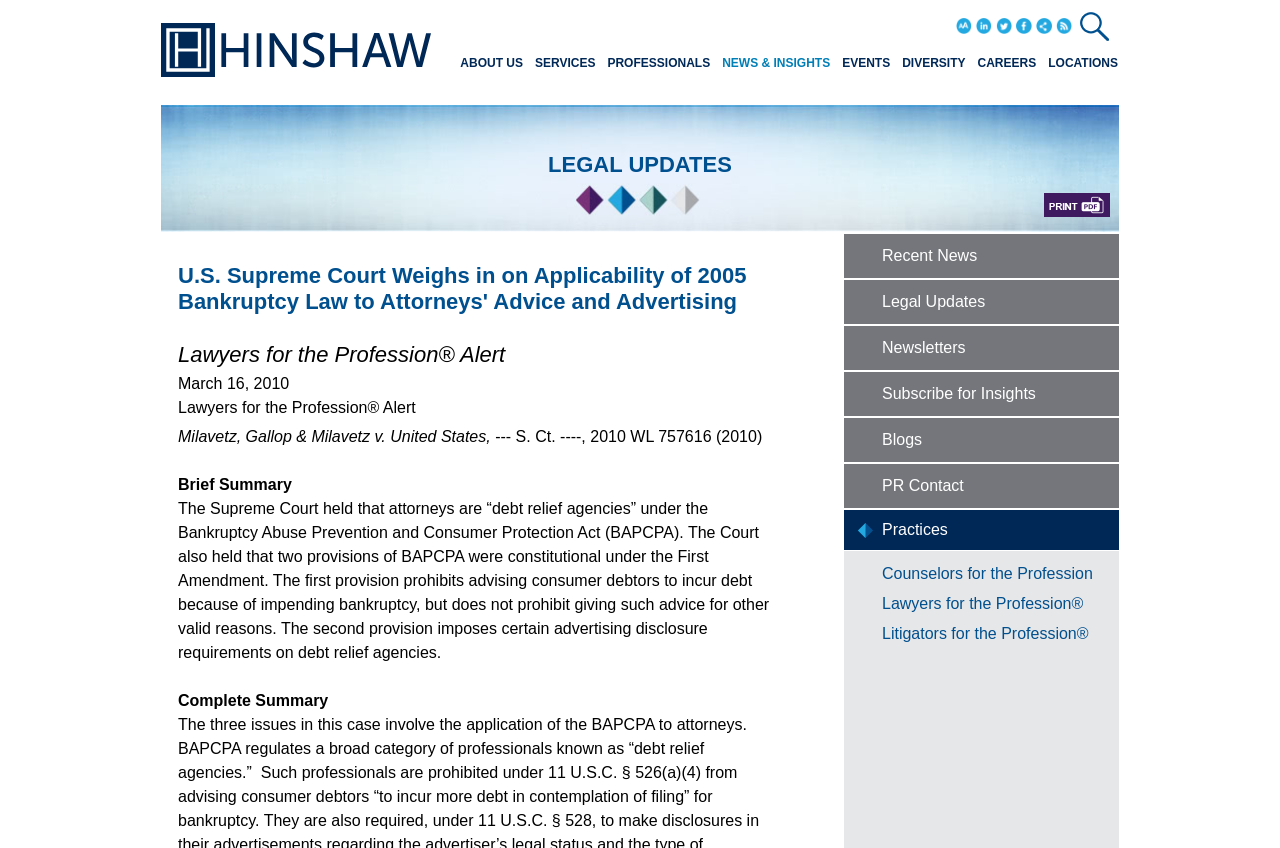Identify the bounding box coordinates for the element you need to click to achieve the following task: "Search for something". The coordinates must be four float values ranging from 0 to 1, formatted as [left, top, right, bottom].

[0.844, 0.014, 0.866, 0.048]